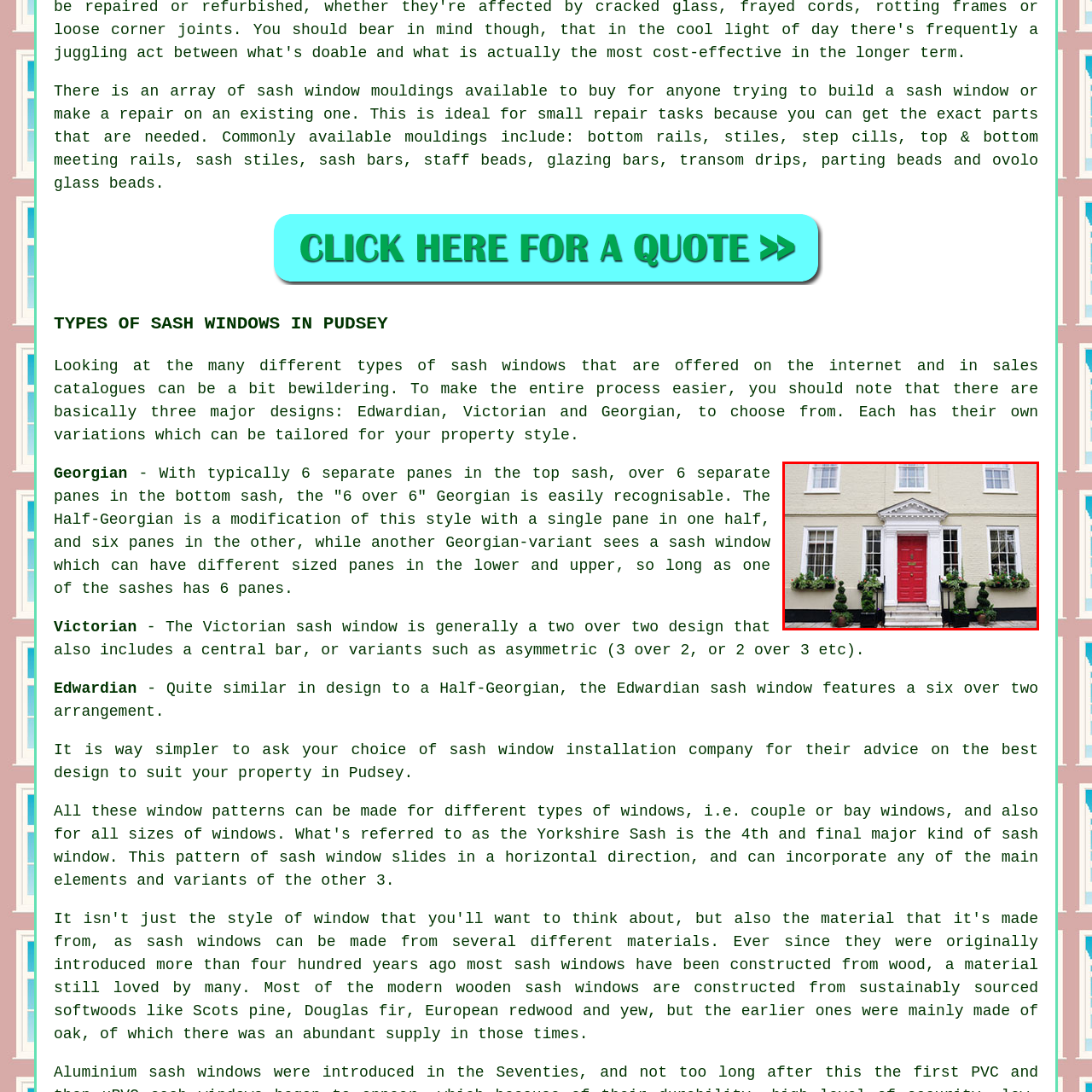Give a detailed narrative of the image enclosed by the red box.

This image showcases a charming facade of a traditional building characterized by its elegant architectural details. The exterior features a warm beige tone, complemented by bright white window frames and a striking red front door, which serves as a captivating focal point. Surrounding the door are neatly arranged potted plants that add a touch of greenery and life to the entrance. The windows are adorned with flower boxes overflowing with vibrant flowers, enhancing the overall appeal and tranquility of the setting. This design exemplifies classic sash window elements, reflecting the historical styles prevalent in regions like Pudsey, where sash window installation and repair are common.